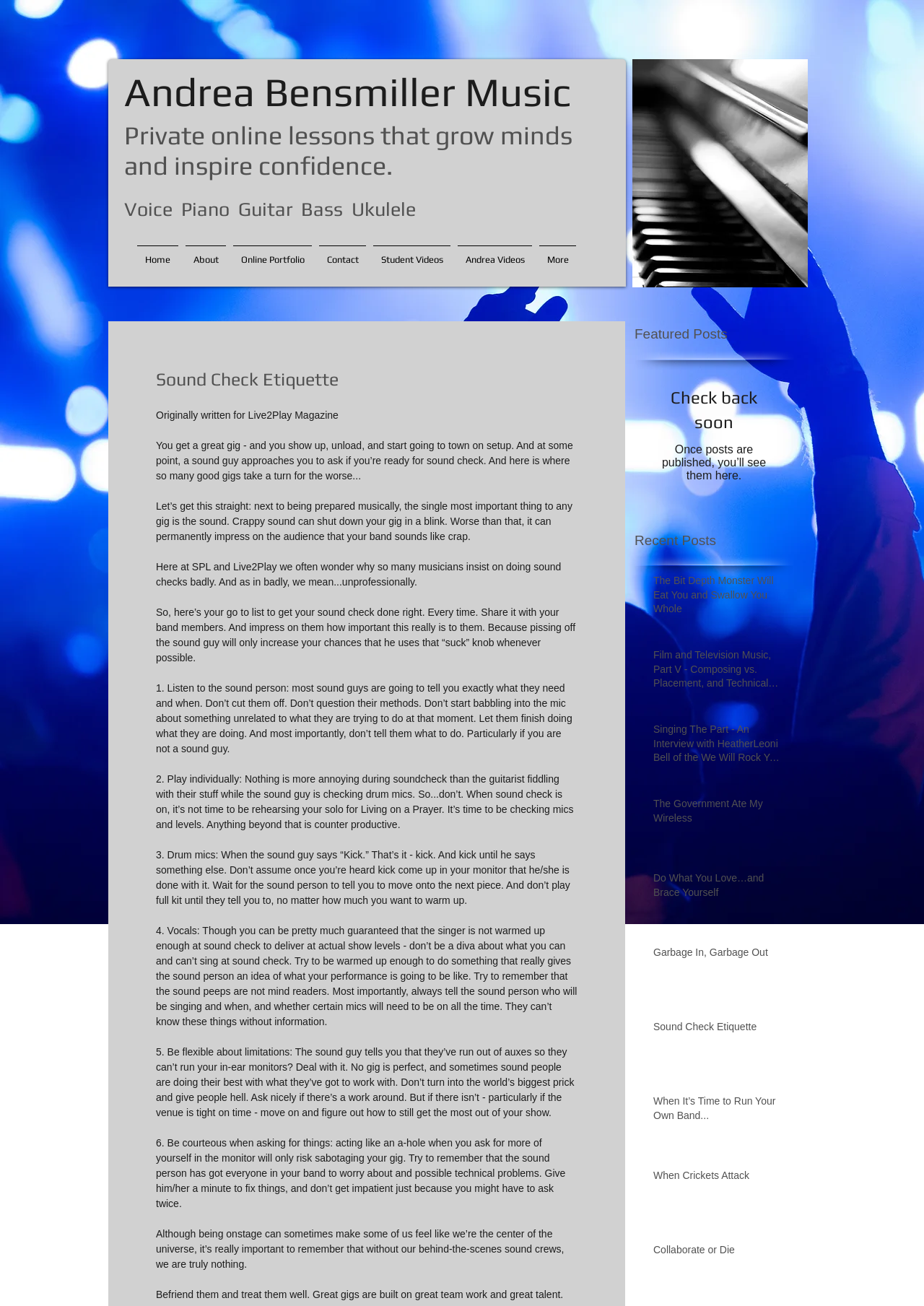Please analyze the image and provide a thorough answer to the question:
How many recent posts are listed on the webpage?

The webpage lists 9 recent posts, each with a title and a link, in the 'Recent Posts' section, which suggests that the webpage is regularly updated with new content.